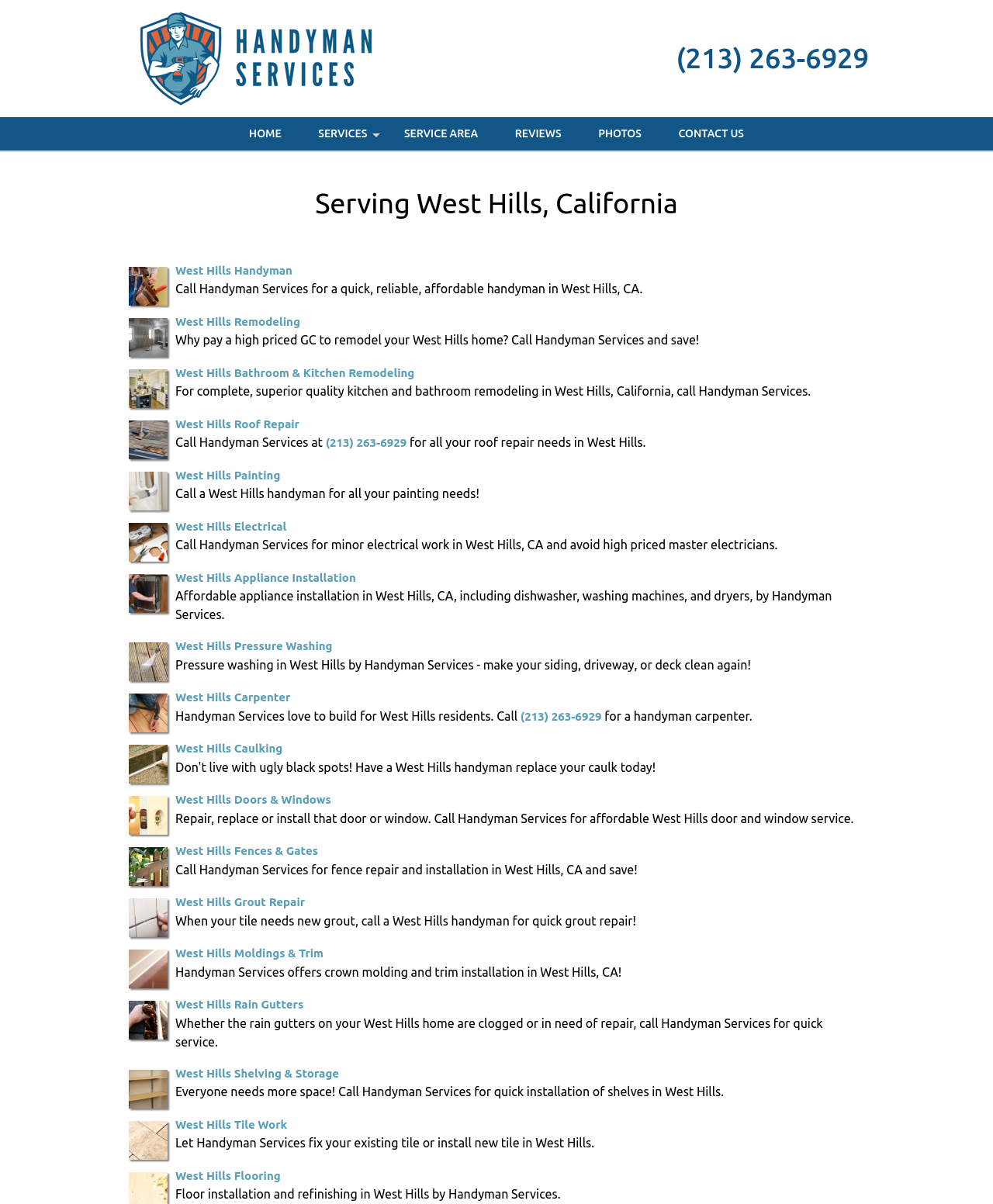What is the phone number to call Handyman Services?
Please provide a single word or phrase in response based on the screenshot.

(213) 263-6929